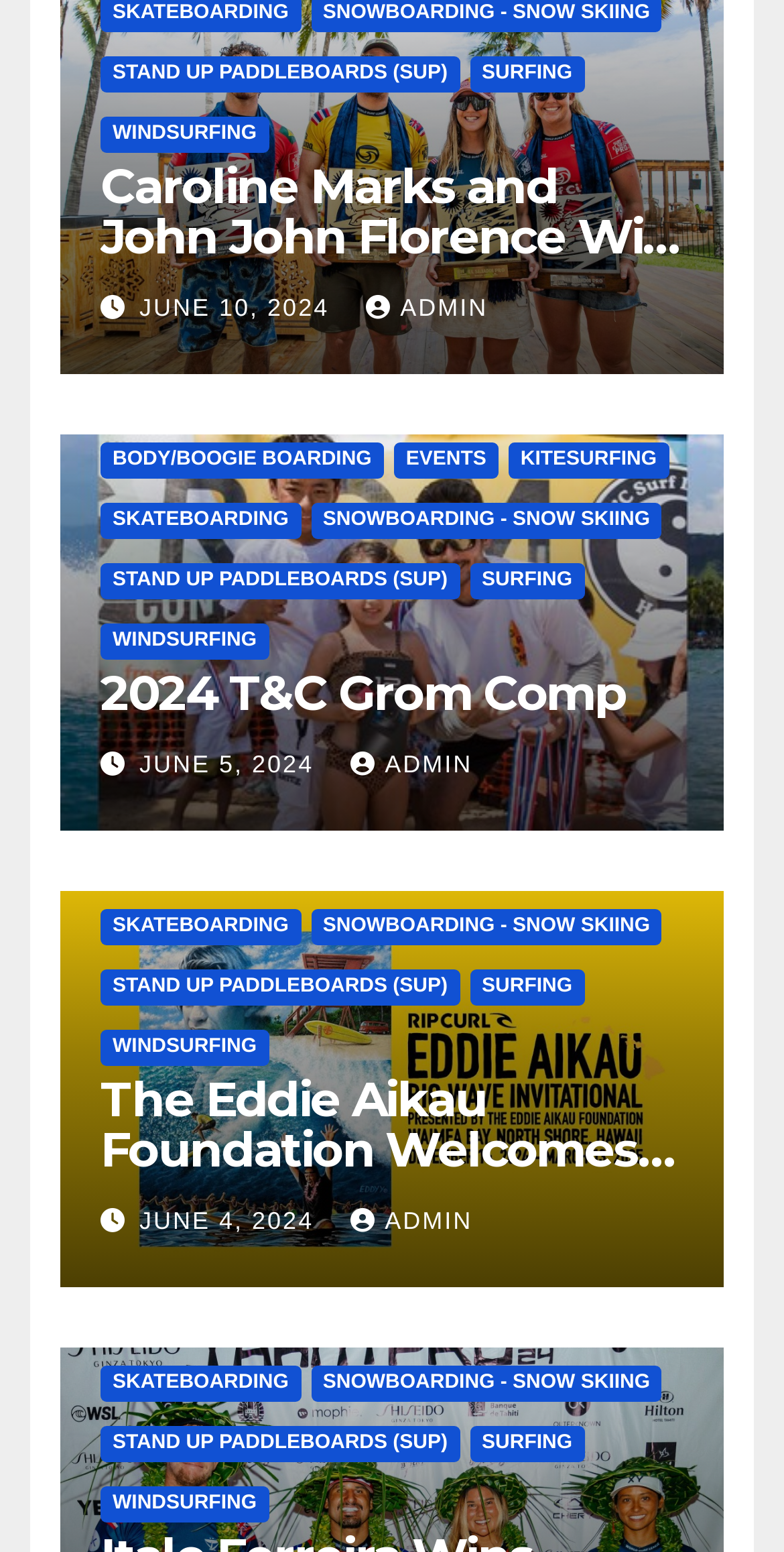Using the element description: "Snowboarding - Snow Skiing", determine the bounding box coordinates for the specified UI element. The coordinates should be four float numbers between 0 and 1, [left, top, right, bottom].

[0.396, 0.585, 0.845, 0.609]